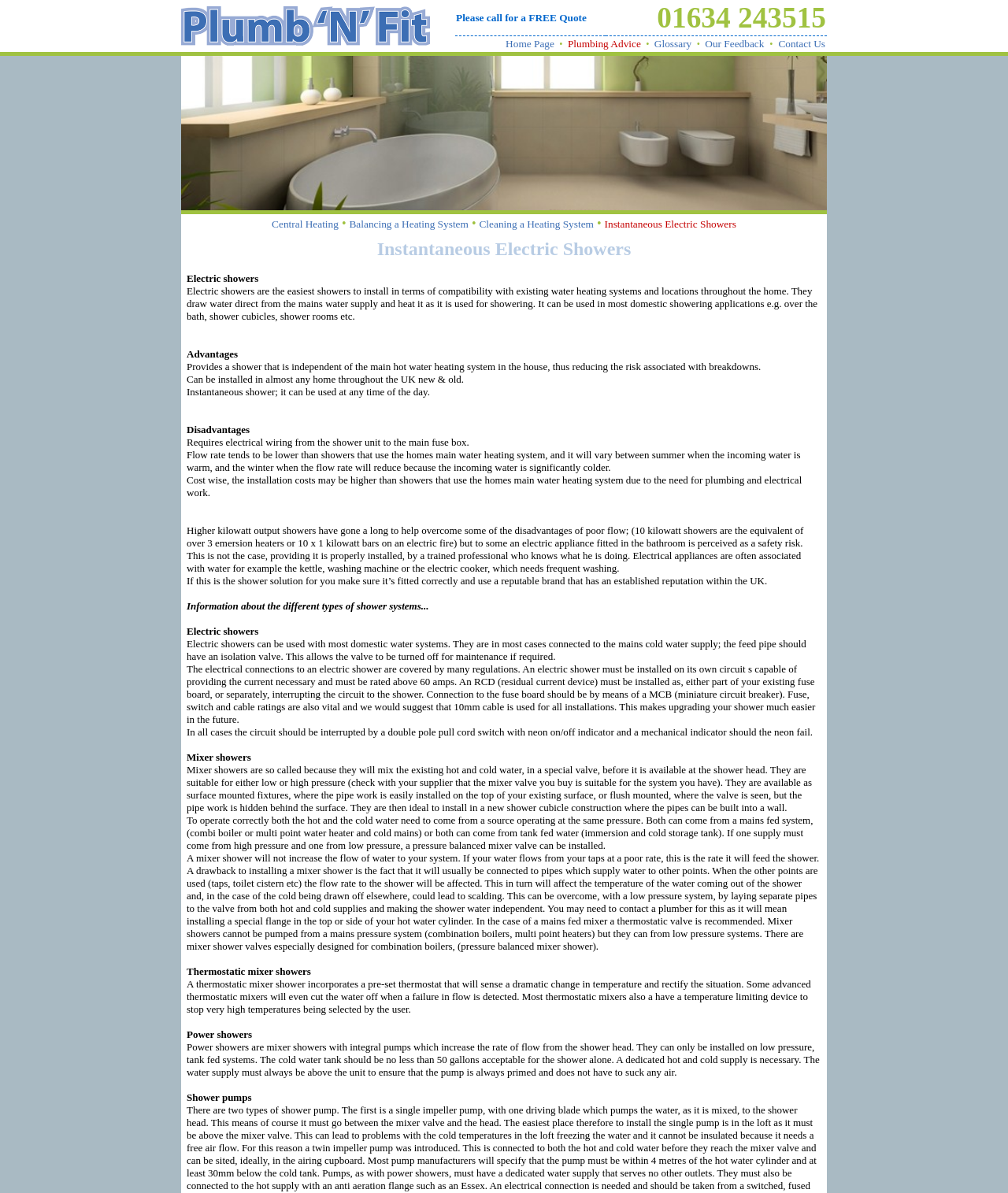What is the minimum size of the cold water tank required for a power shower?
Using the information from the image, provide a comprehensive answer to the question.

I found the answer by reading the text under the 'Power showers' section, which states that 'The cold water tank should be no less than 50 gallons acceptable for the shower alone'.